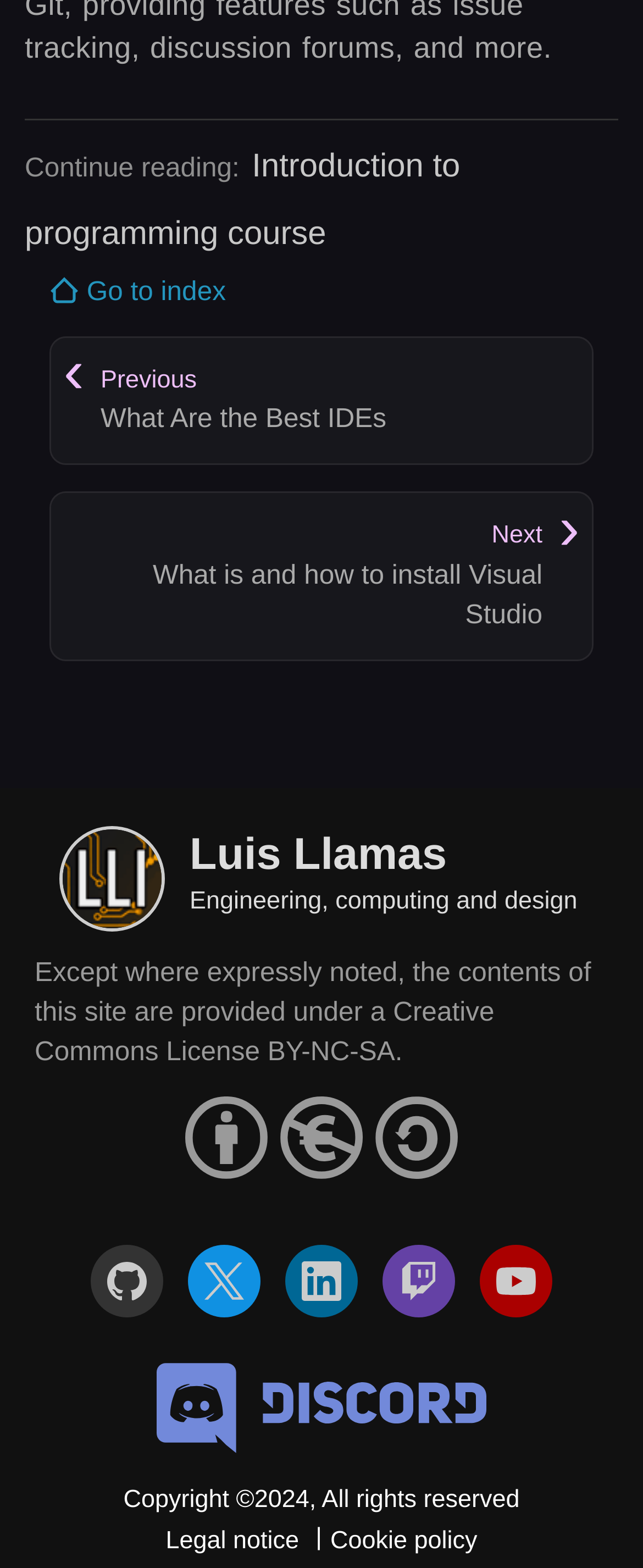Please specify the bounding box coordinates of the clickable region to carry out the following instruction: "Go to the 'Luis Llamas Engineering, computing and design' page". The coordinates should be four float numbers between 0 and 1, in the format [left, top, right, bottom].

[0.295, 0.527, 0.898, 0.598]